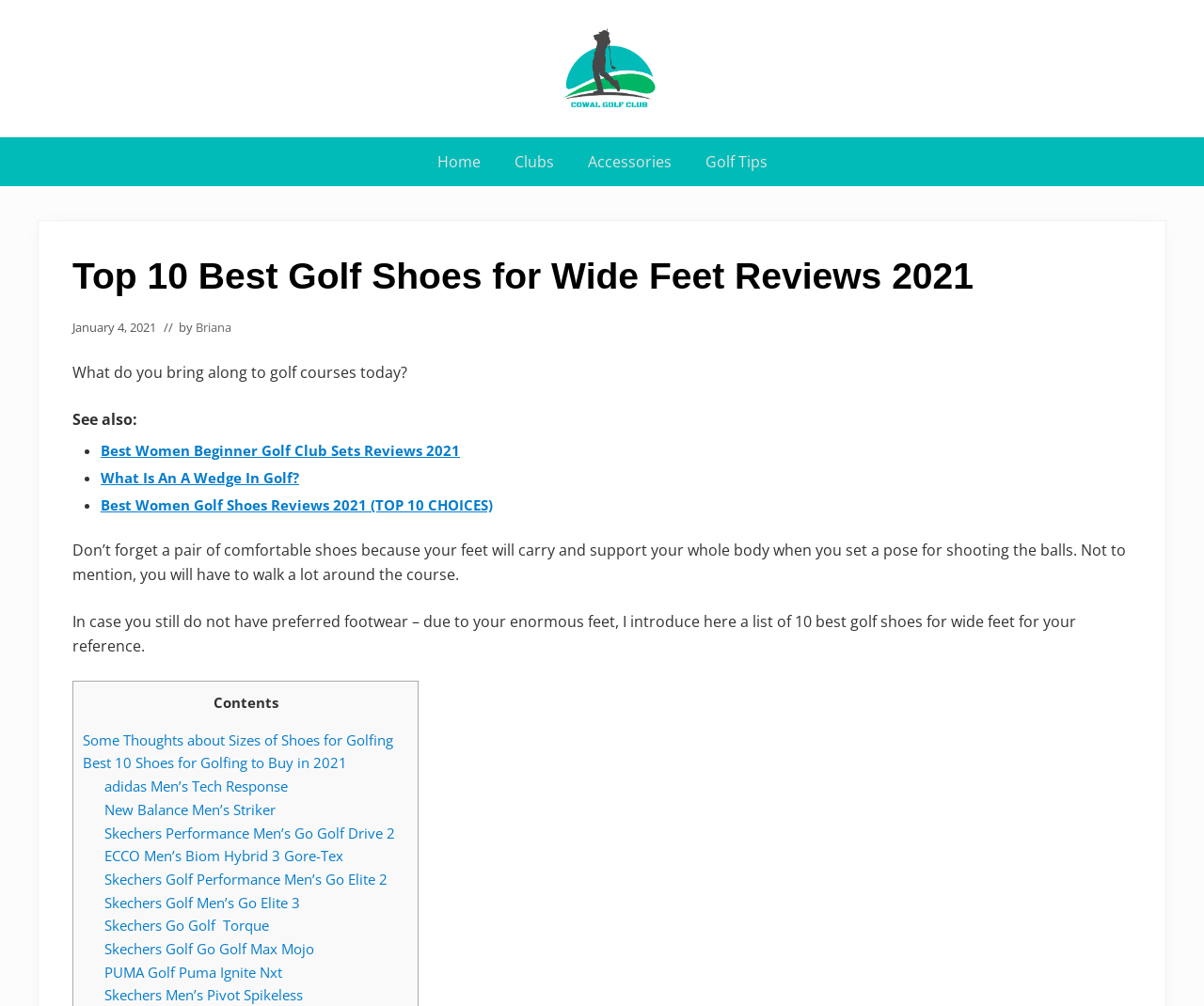Given the element description Best Jordan 1 High Sneakers, predict the bounding box coordinates for the UI element in the webpage screenshot. The format should be (top-left x, top-left y, bottom-right x, bottom-right y), and the values should be between 0 and 1.

None